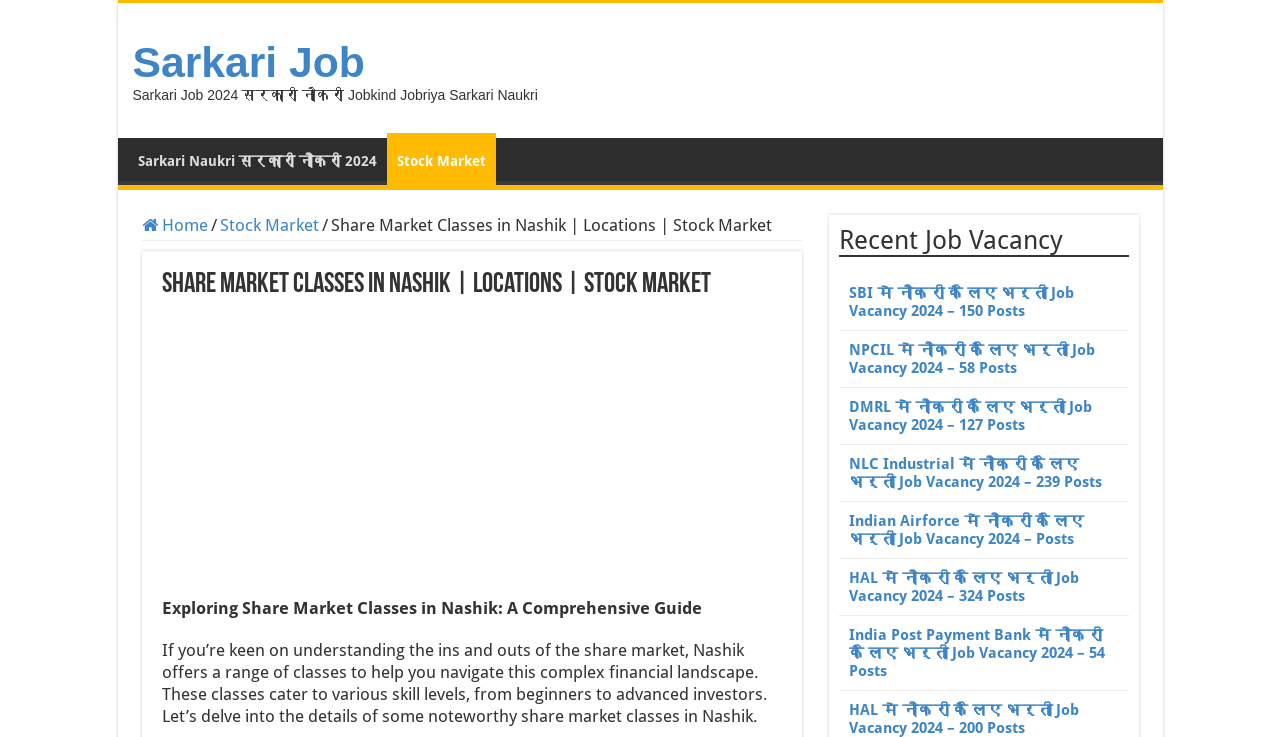What is the main topic of this webpage?
Based on the visual content, answer with a single word or a brief phrase.

Share Market Classes